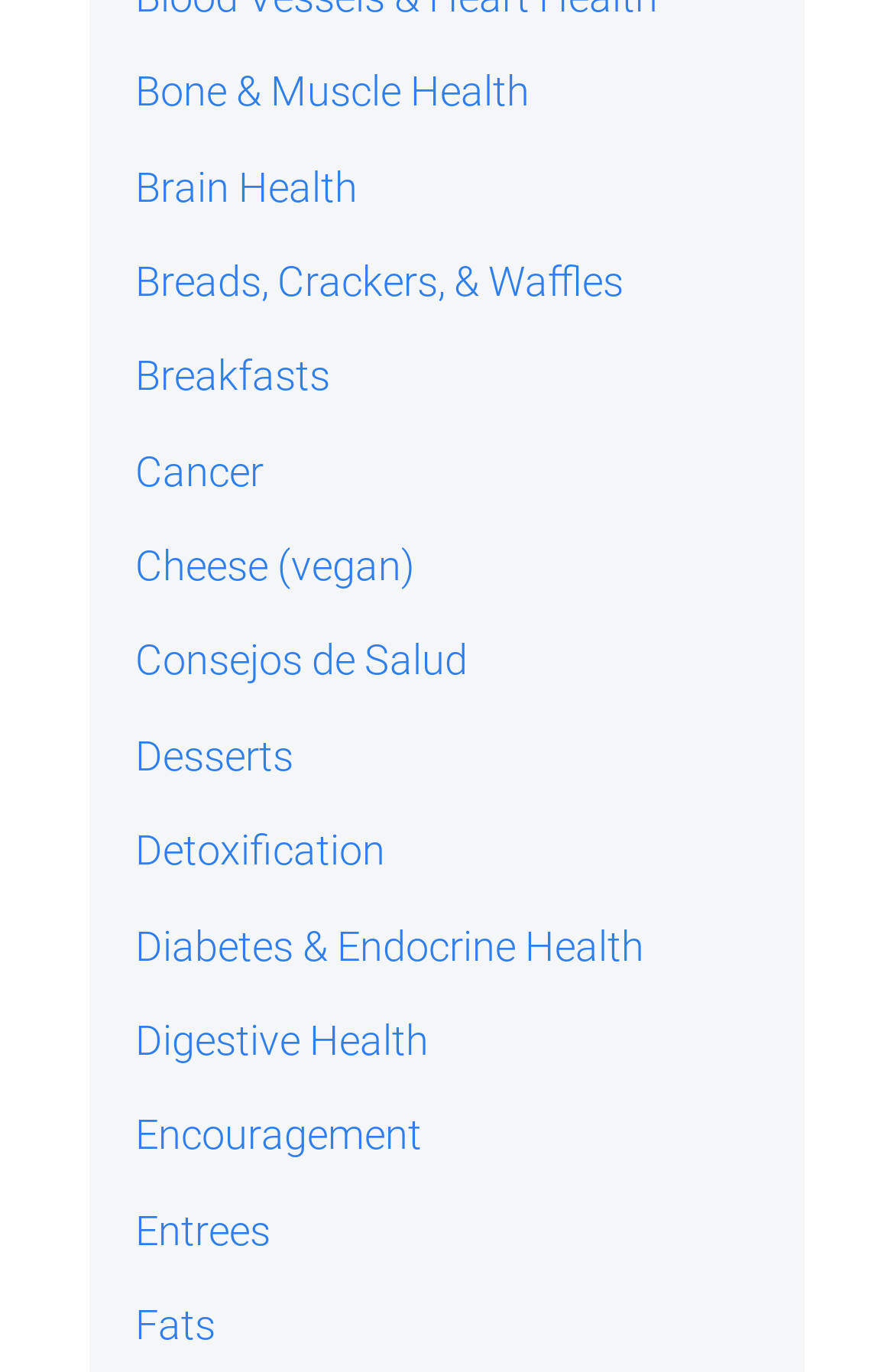What is the first health topic listed?
Look at the image and respond with a one-word or short-phrase answer.

Bone & Muscle Health